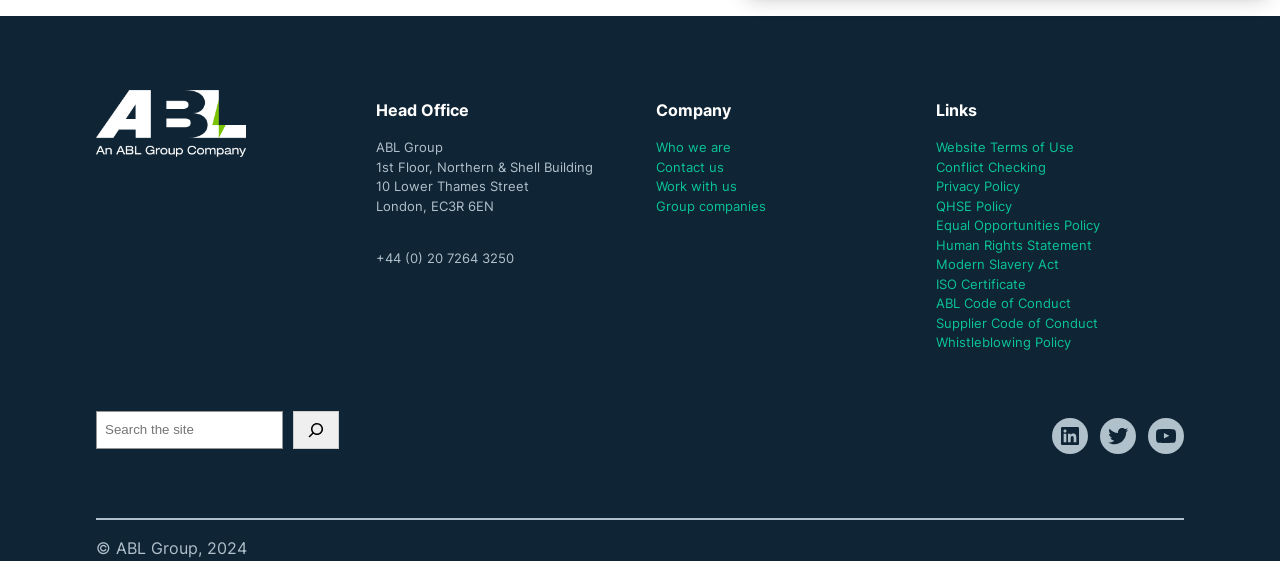Please identify the bounding box coordinates of the clickable area that will allow you to execute the instruction: "Search for something".

[0.075, 0.732, 0.265, 0.8]